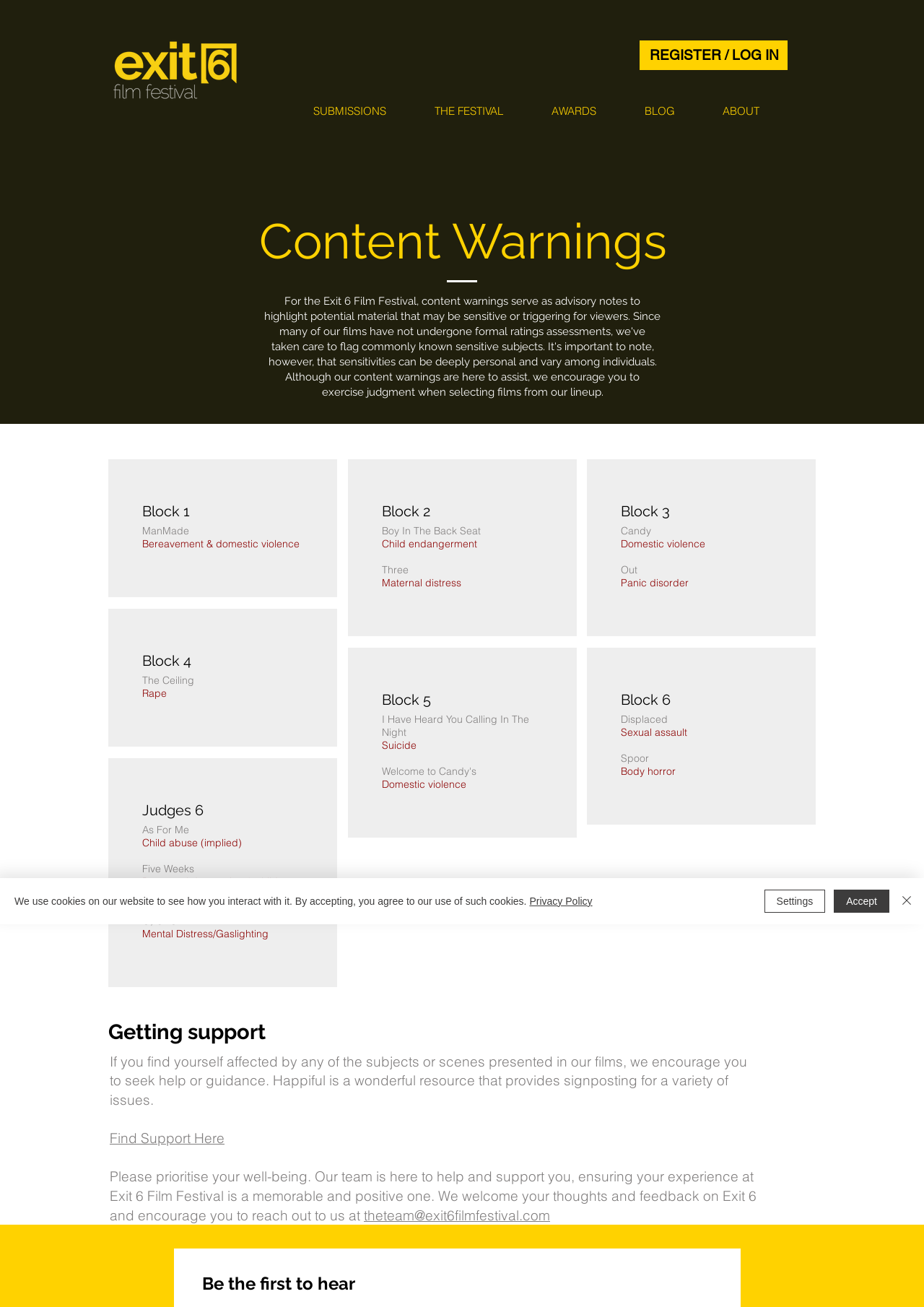From the element description REGISTER / LOG IN, predict the bounding box coordinates of the UI element. The coordinates must be specified in the format (top-left x, top-left y, bottom-right x, bottom-right y) and should be within the 0 to 1 range.

[0.692, 0.032, 0.852, 0.053]